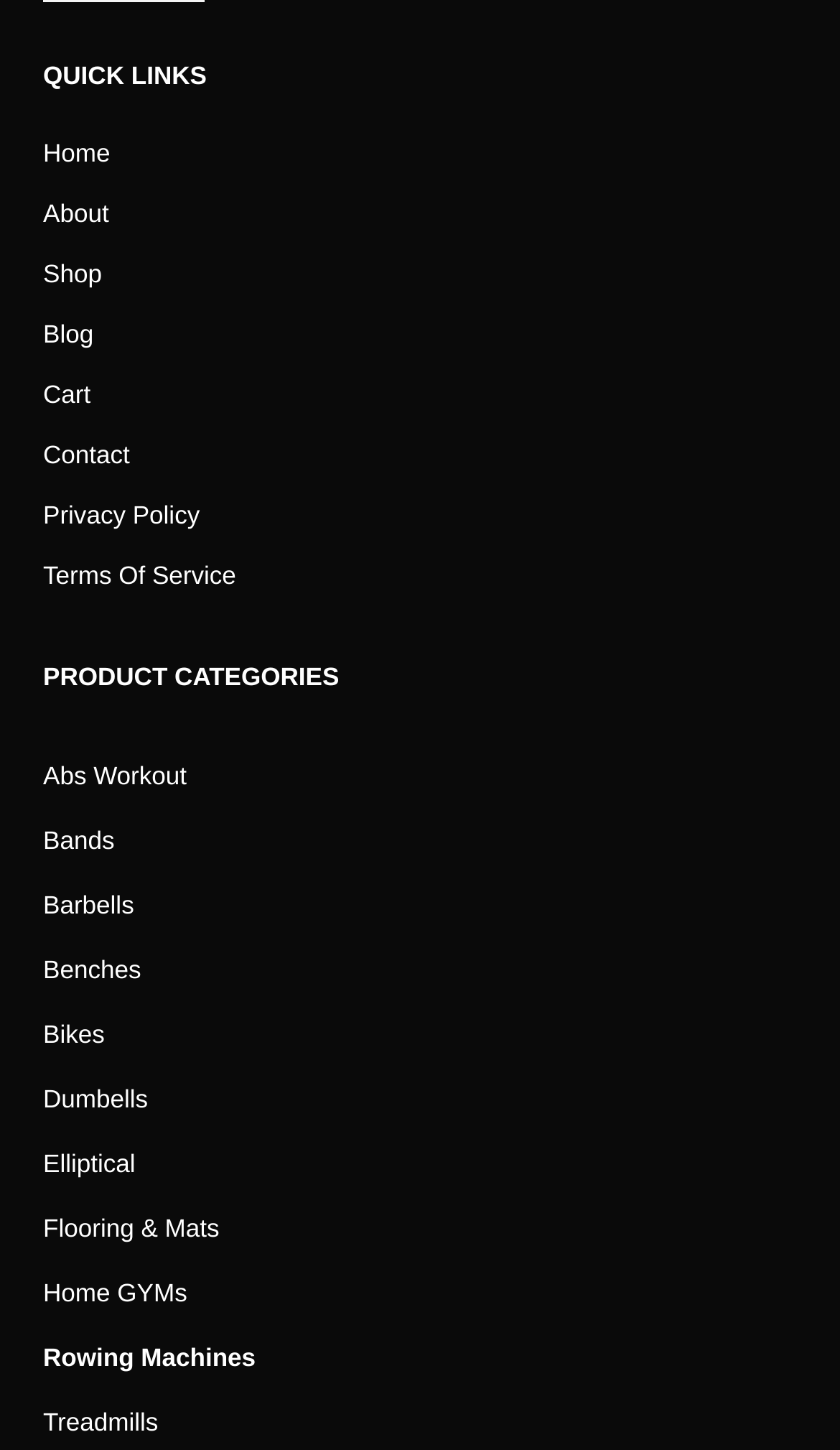Find the bounding box coordinates of the clickable region needed to perform the following instruction: "view Abs Workout products". The coordinates should be provided as four float numbers between 0 and 1, i.e., [left, top, right, bottom].

[0.051, 0.515, 0.222, 0.559]